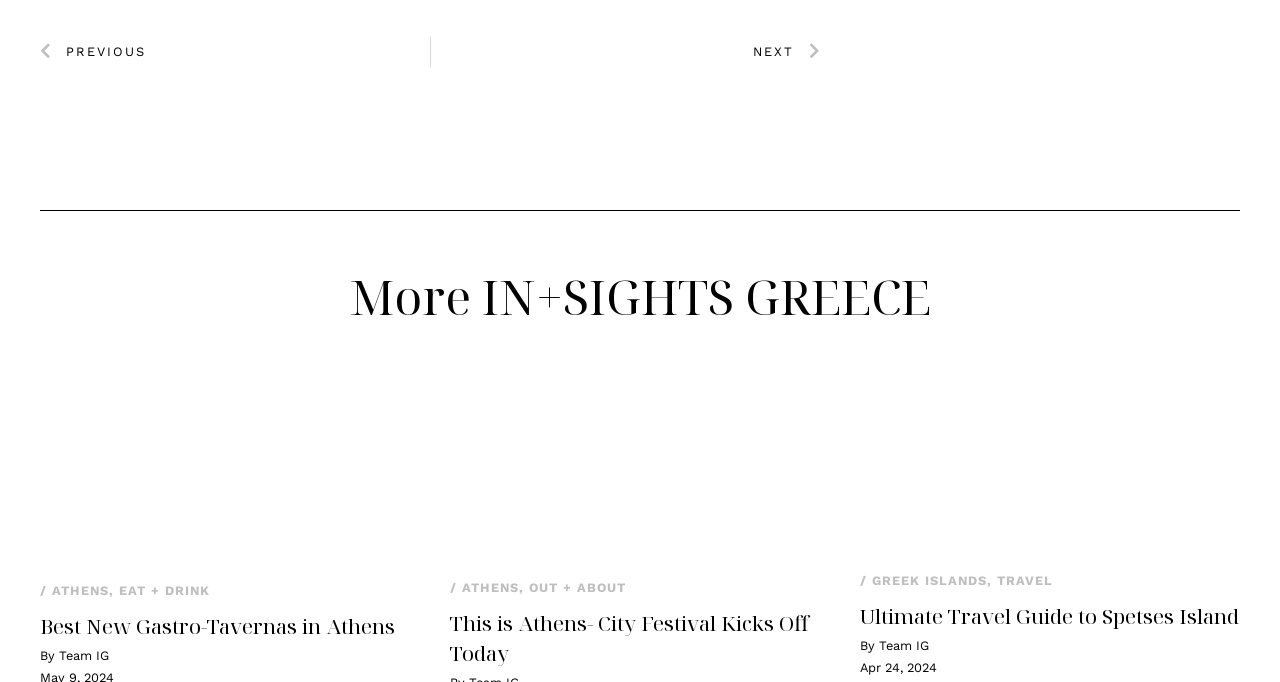Identify the bounding box coordinates of the area that should be clicked in order to complete the given instruction: "View 'Spetses Travel Guide'". The bounding box coordinates should be four float numbers between 0 and 1, i.e., [left, top, right, bottom].

[0.703, 0.54, 0.938, 0.823]